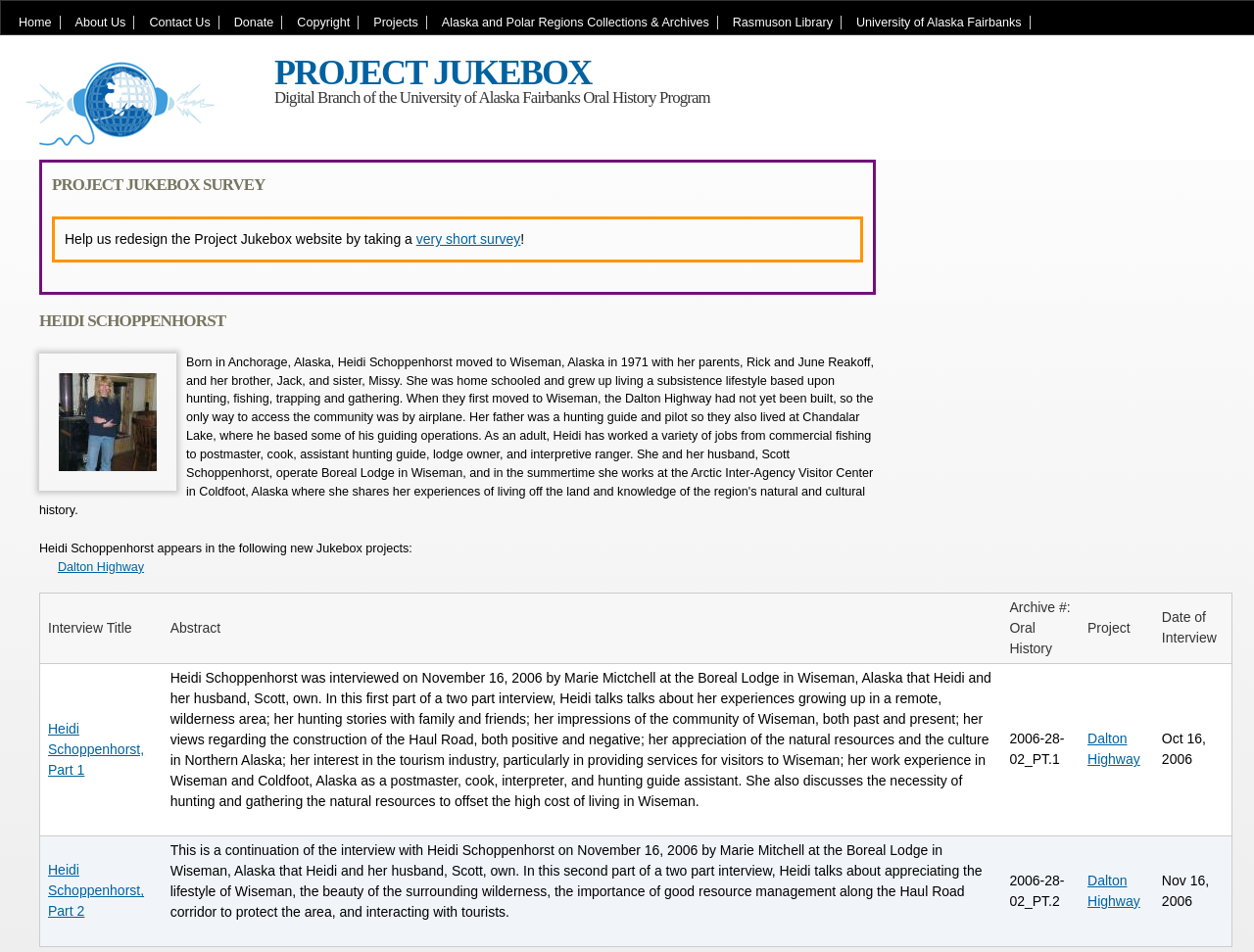What is the name of the highway mentioned in the interviews?
Using the image as a reference, answer the question in detail.

The name of the highway can be found in the gridcell 'Dalton Highway' which is located in the table below the heading 'HEIDI SCHOPPENHORST'.